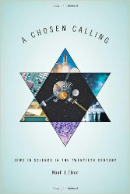Please study the image and answer the question comprehensively:
What is the theme of the images within the triangles?

The images within the triangles represent scientific themes, such as space exploration and technology, which are displayed to illustrate the connection between Jewish identity and contributions to science.